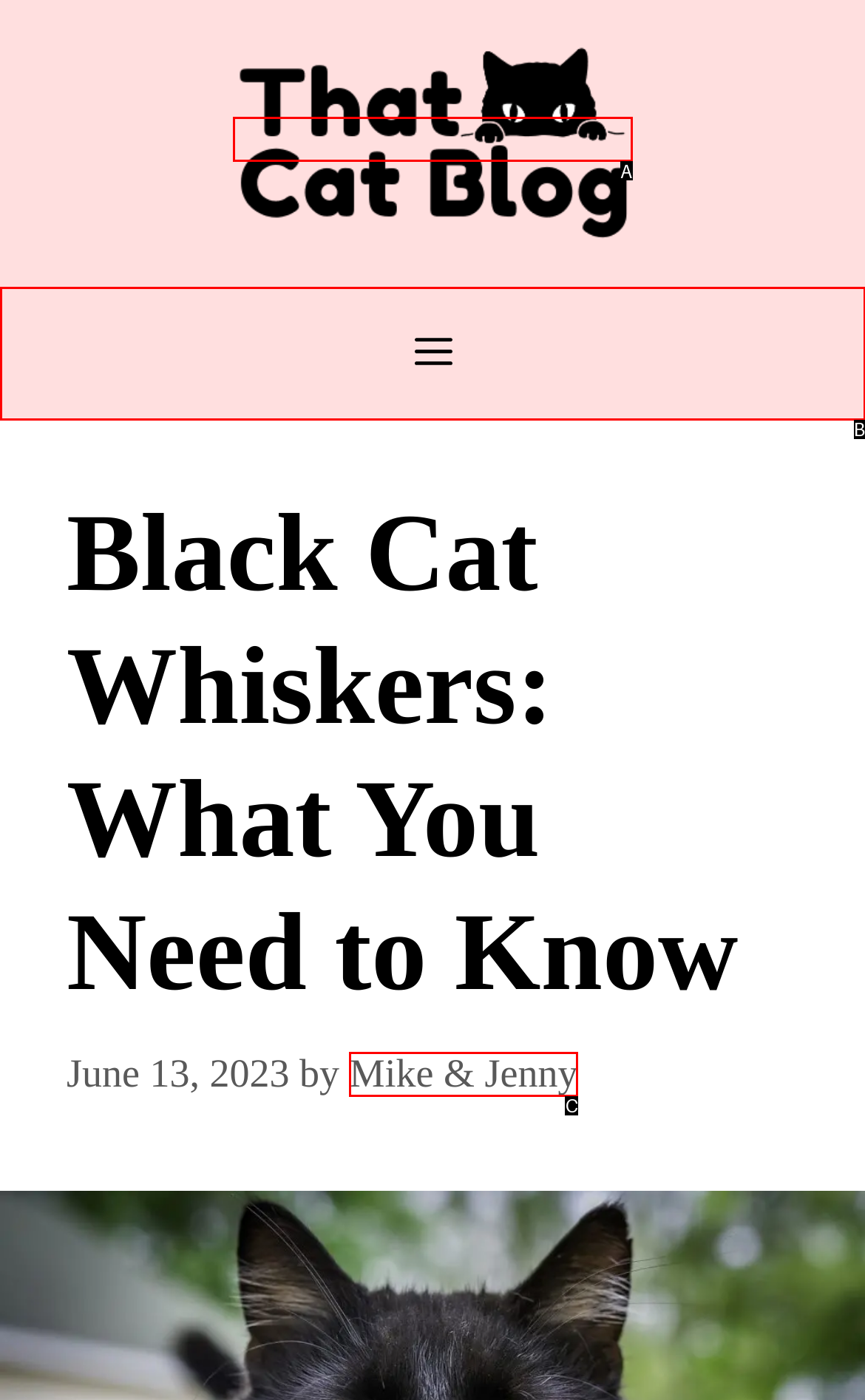Which option best describes: Menu
Respond with the letter of the appropriate choice.

B